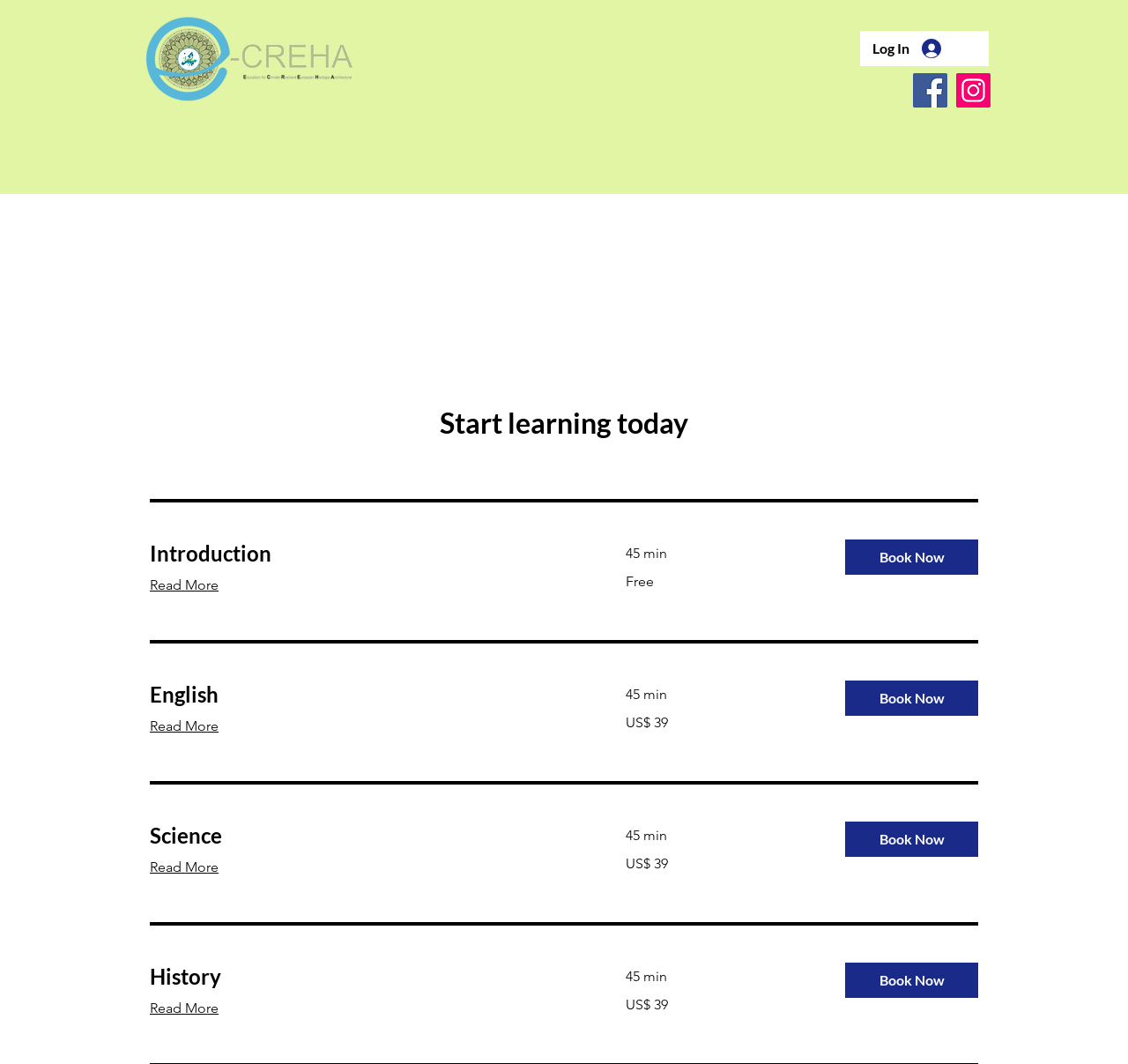Find the bounding box coordinates of the clickable area that will achieve the following instruction: "Click the Log In button".

[0.762, 0.031, 0.845, 0.06]